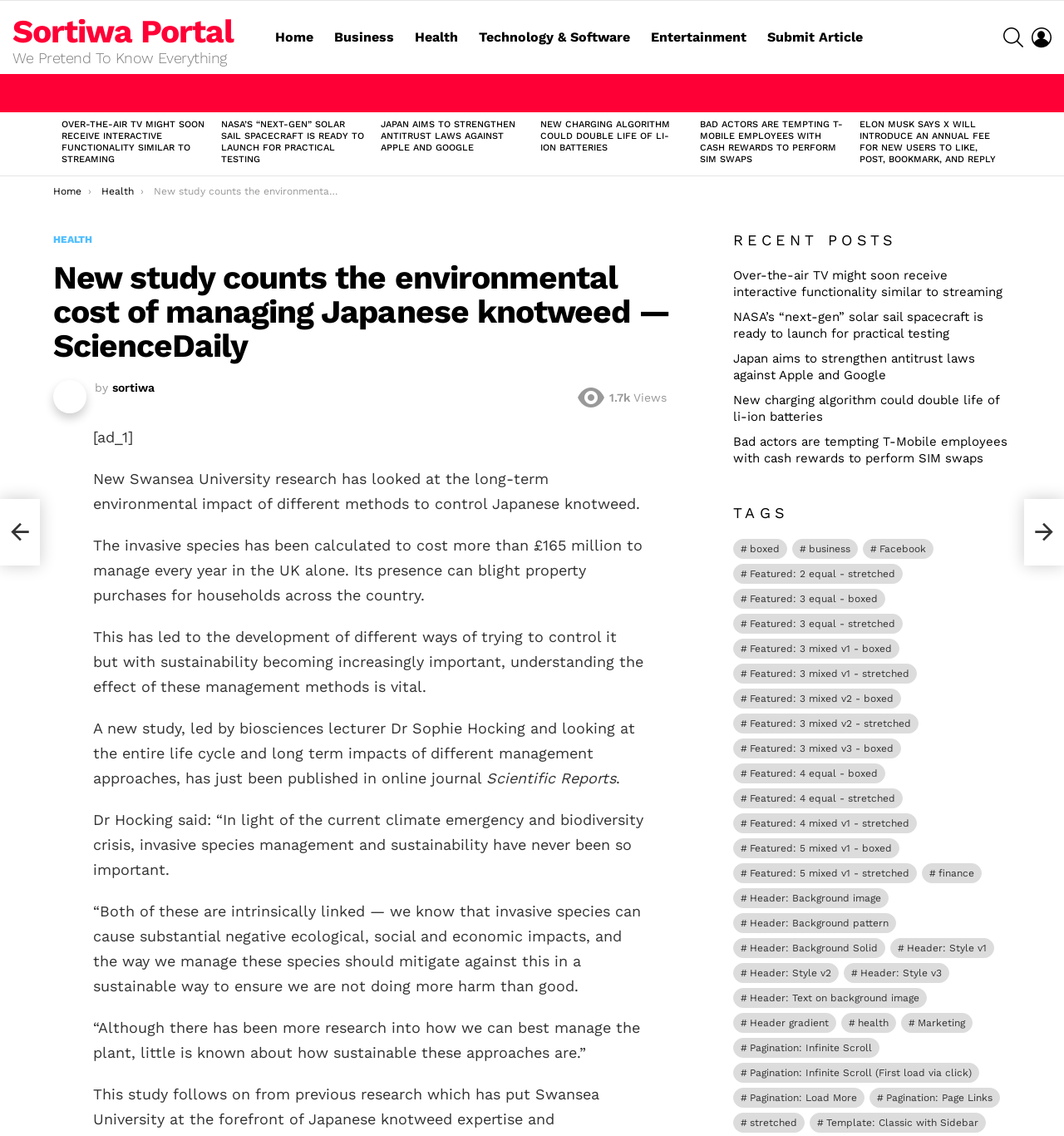Could you find the bounding box coordinates of the clickable area to complete this instruction: "Click on the 'Home' link"?

[0.251, 0.022, 0.303, 0.044]